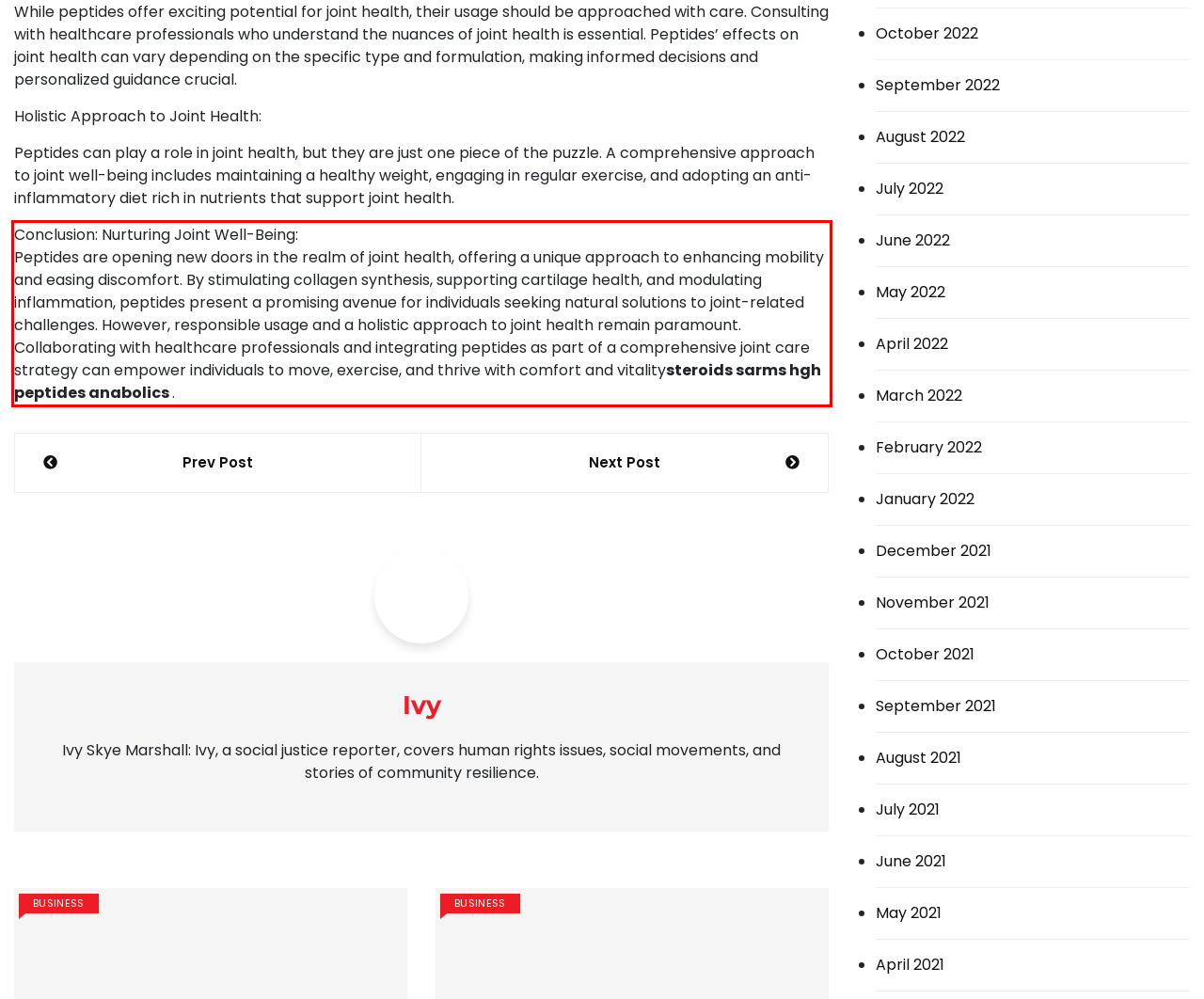Using the provided screenshot of a webpage, recognize and generate the text found within the red rectangle bounding box.

Conclusion: Nurturing Joint Well-Being: Peptides are opening new doors in the realm of joint health, offering a unique approach to enhancing mobility and easing discomfort. By stimulating collagen synthesis, supporting cartilage health, and modulating inflammation, peptides present a promising avenue for individuals seeking natural solutions to joint-related challenges. However, responsible usage and a holistic approach to joint health remain paramount. Collaborating with healthcare professionals and integrating peptides as part of a comprehensive joint care strategy can empower individuals to move, exercise, and thrive with comfort and vitalitysteroids sarms hgh peptides anabolics .